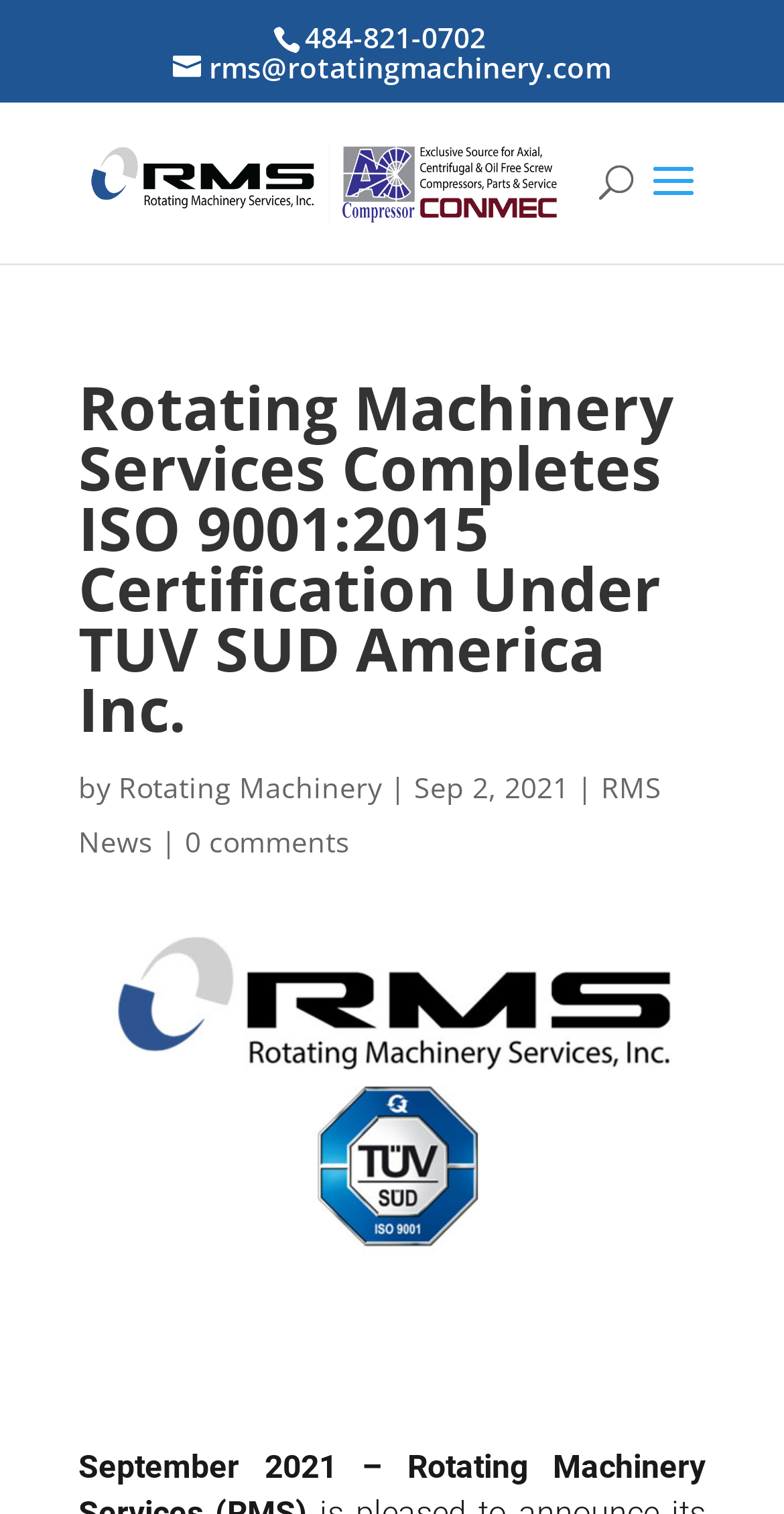Bounding box coordinates are to be given in the format (top-left x, top-left y, bottom-right x, bottom-right y). All values must be floating point numbers between 0 and 1. Provide the bounding box coordinate for the UI element described as: name="s" placeholder="Search …" title="Search for:"

[0.463, 0.067, 0.823, 0.07]